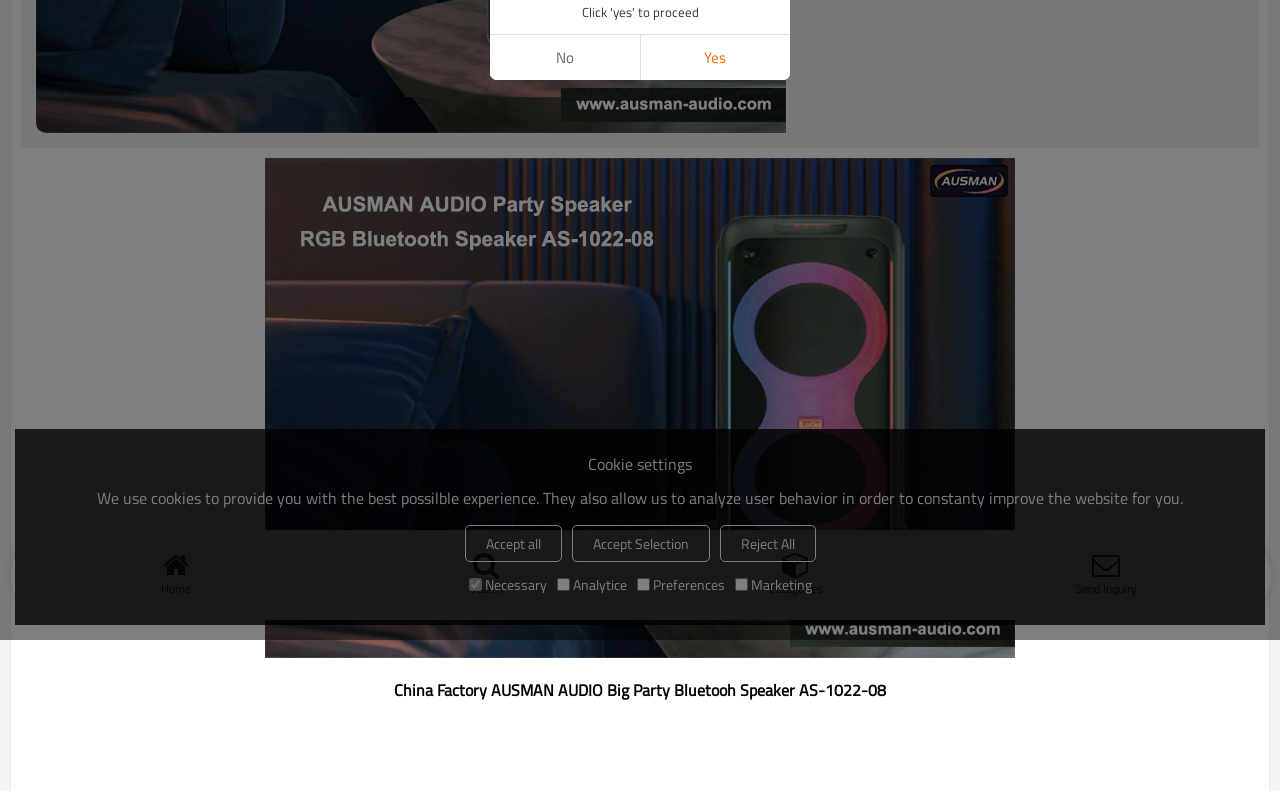Determine the bounding box for the described UI element: "title="RGB Bluetooth Speaker AS-1022-08"".

[0.207, 0.2, 0.793, 0.832]